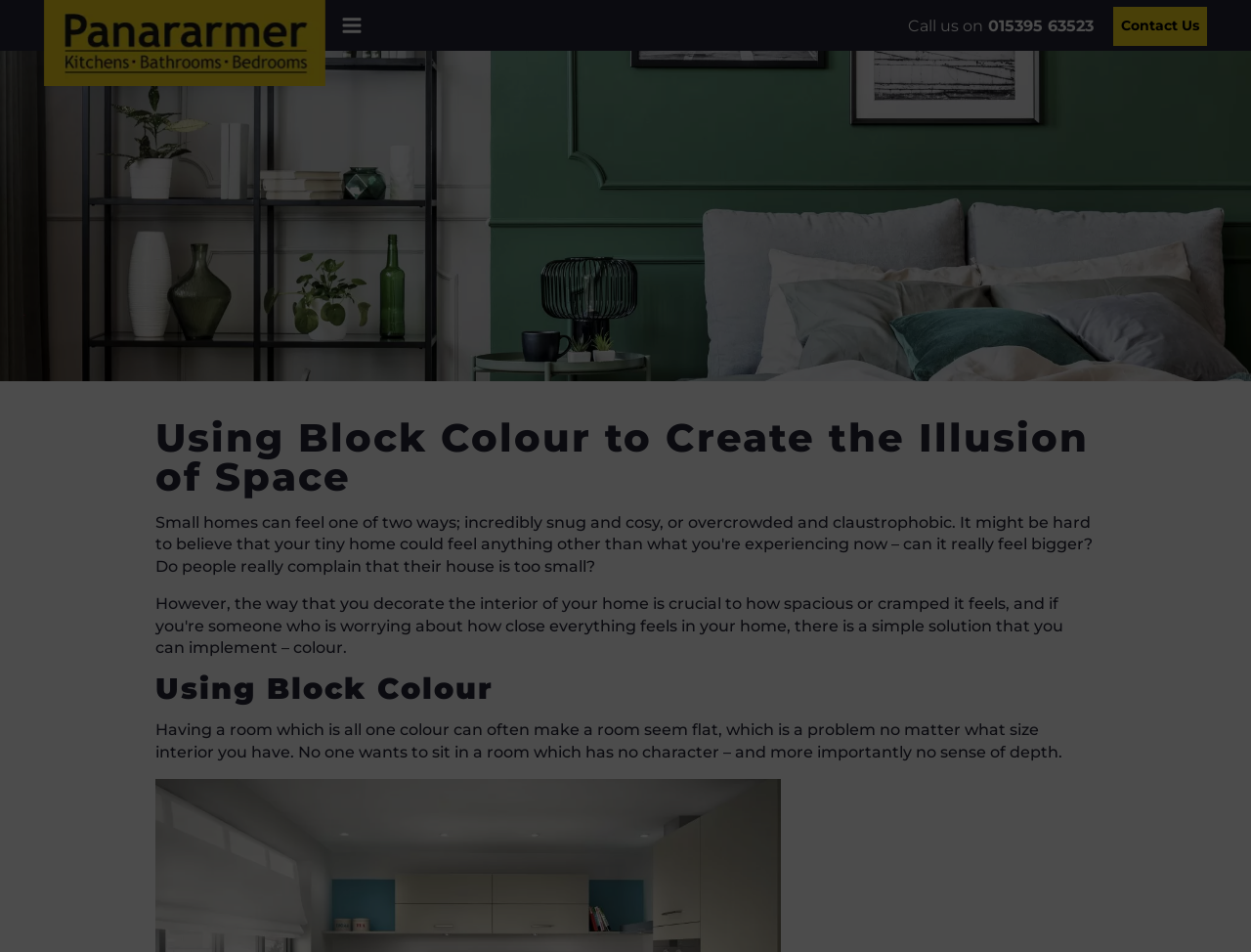What can I do on this webpage?
Kindly offer a detailed explanation using the data available in the image.

I saw a button with the text 'Contact Us' which suggests that I can initiate contact with the website owner or administrator.